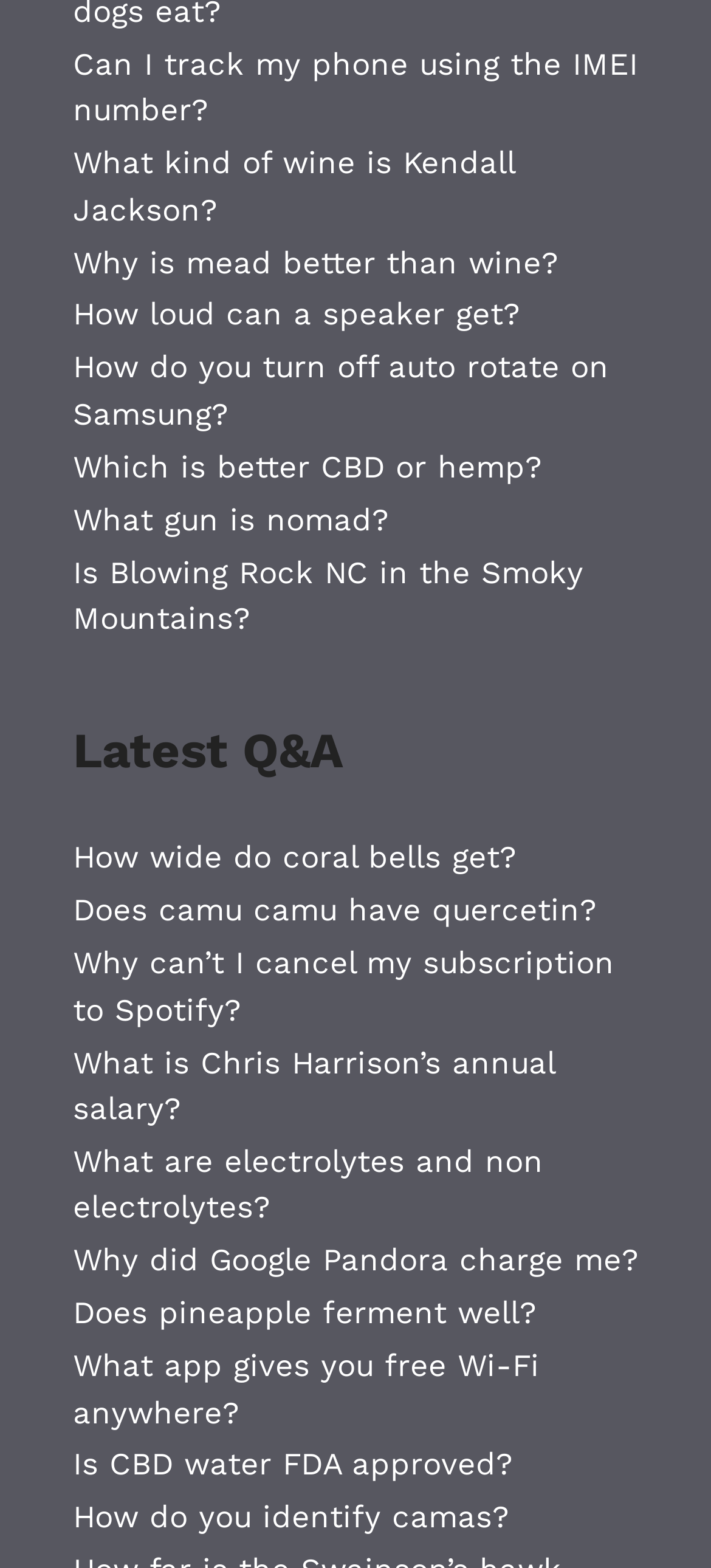Find the bounding box coordinates for the area that should be clicked to accomplish the instruction: "Read 'Latest Q&A'".

[0.103, 0.46, 0.897, 0.498]